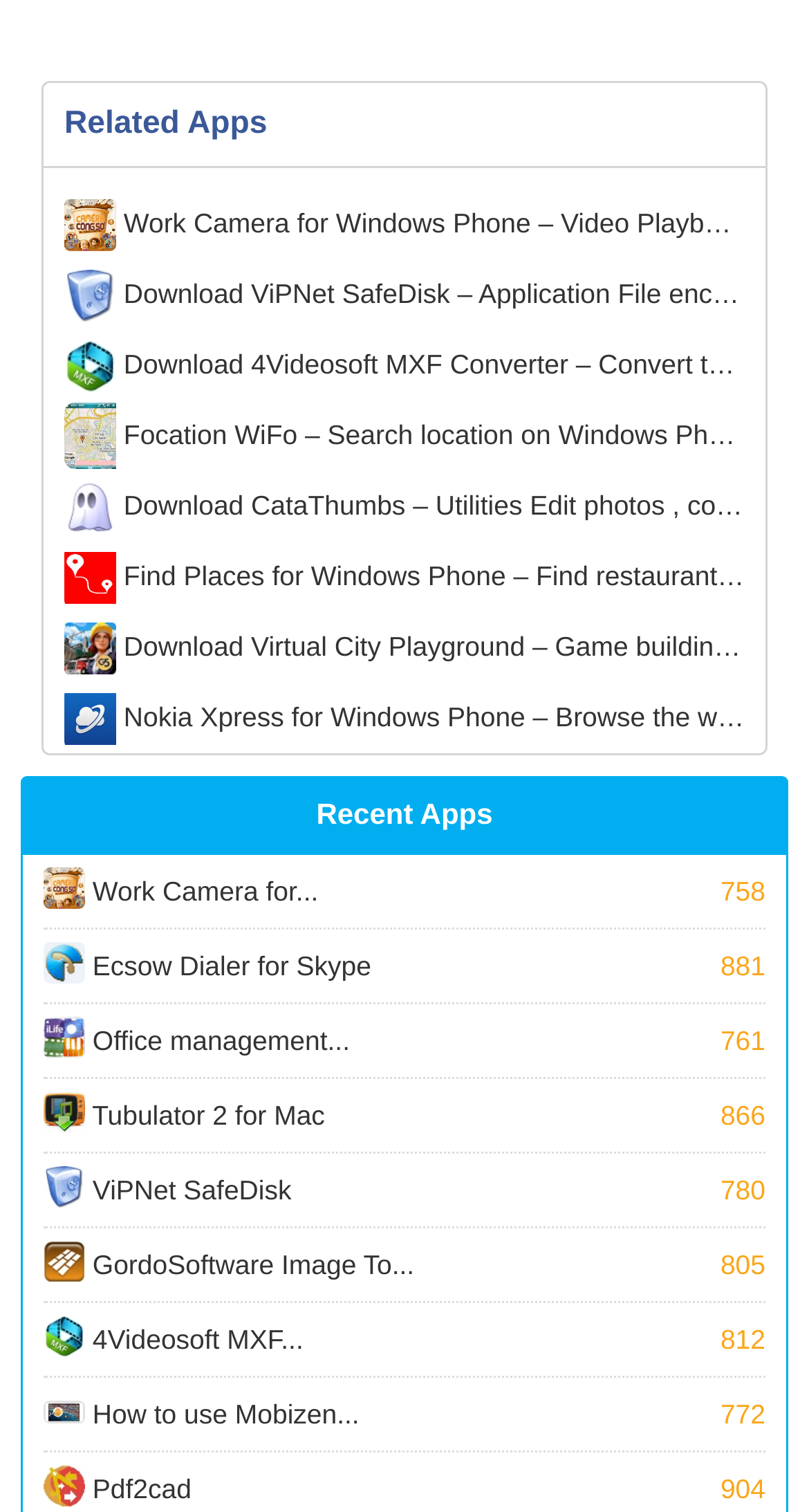Please find the bounding box coordinates of the element's region to be clicked to carry out this instruction: "Browse 'Nokia Xpress for Windows Phone – Browse the web on Windows Pho phones …'".

[0.079, 0.453, 0.921, 0.497]